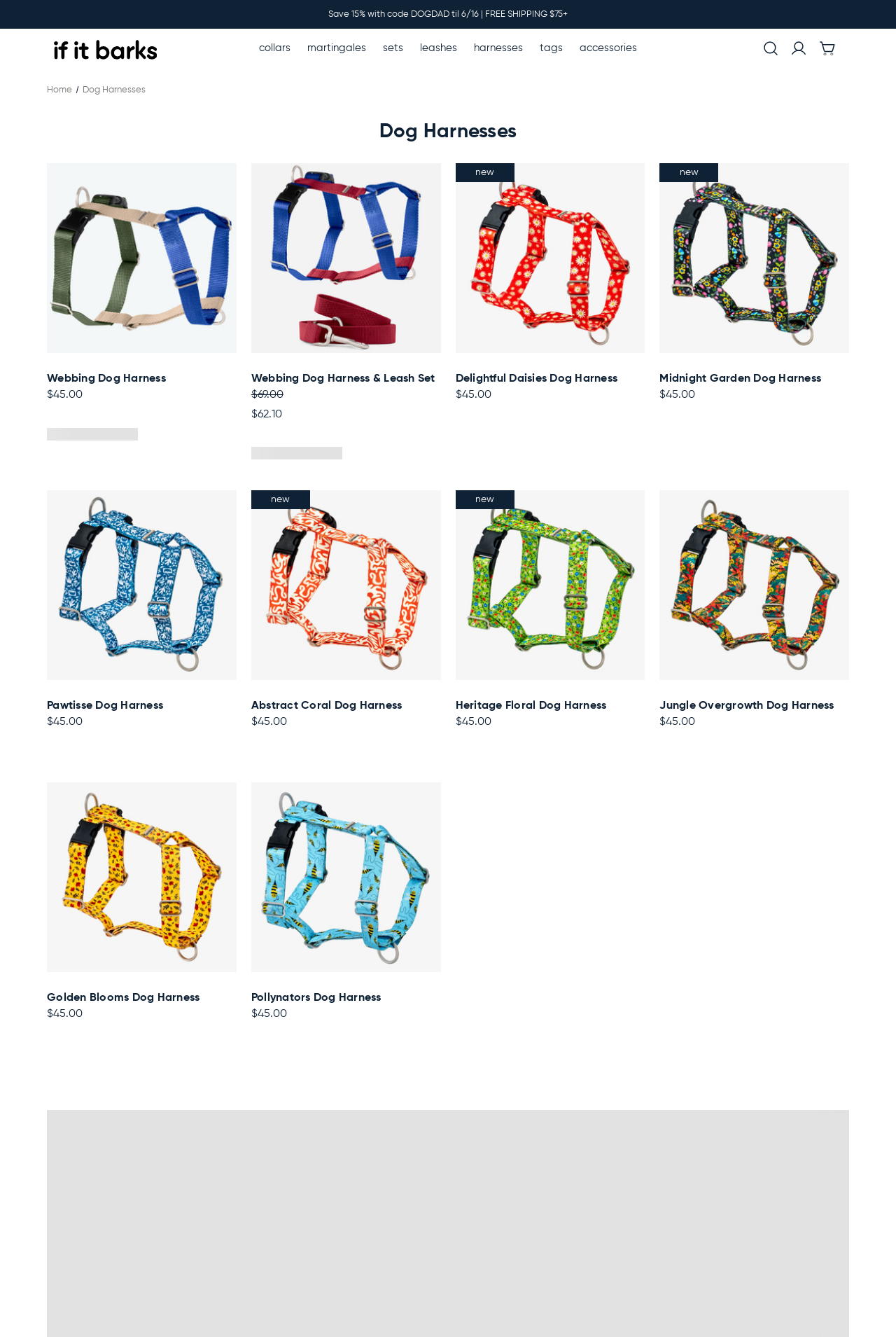Please determine the bounding box coordinates, formatted as (top-left x, top-left y, bottom-right x, bottom-right y), with all values as floating point numbers between 0 and 1. Identify the bounding box of the region described as: Dog Harnesses

[0.092, 0.063, 0.162, 0.072]